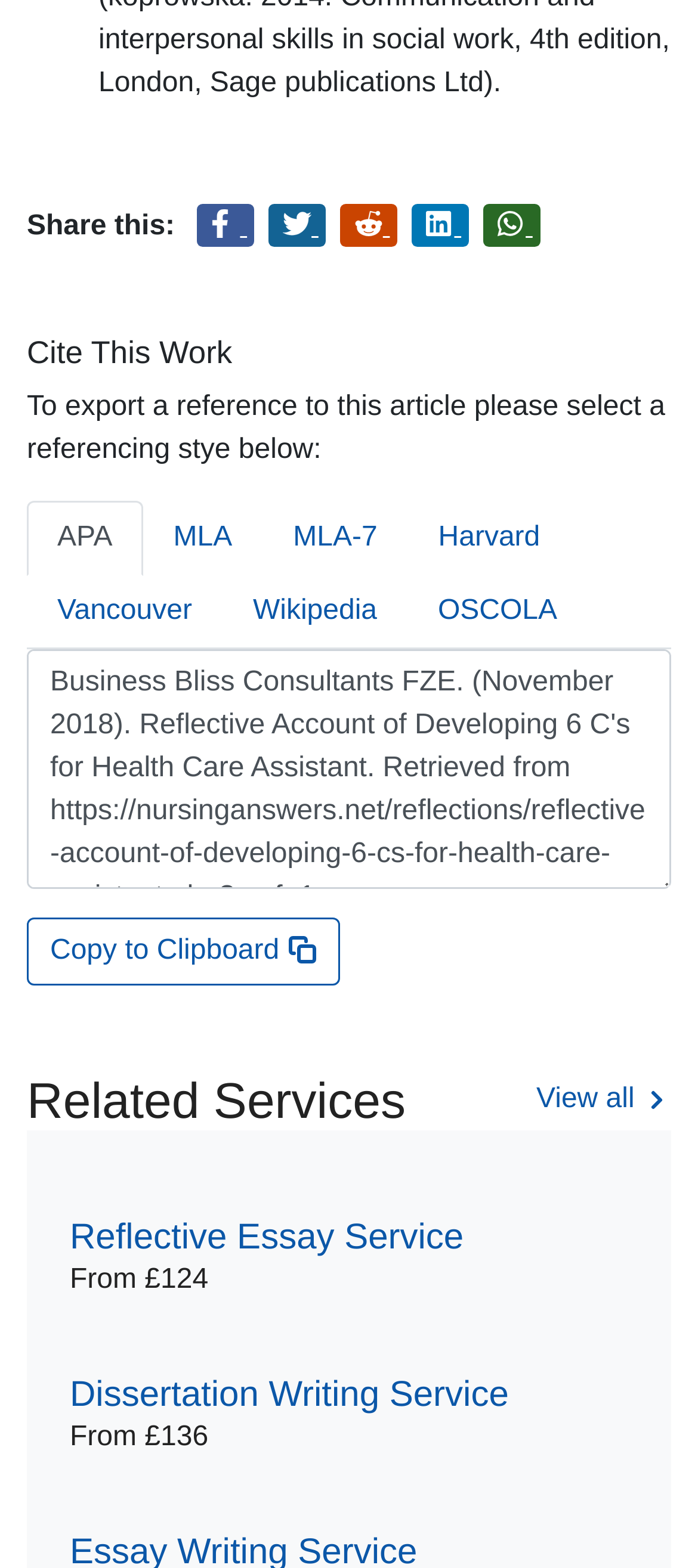Find the bounding box coordinates of the clickable area that will achieve the following instruction: "Get Reflective Essay Service".

[0.1, 0.776, 0.9, 0.831]